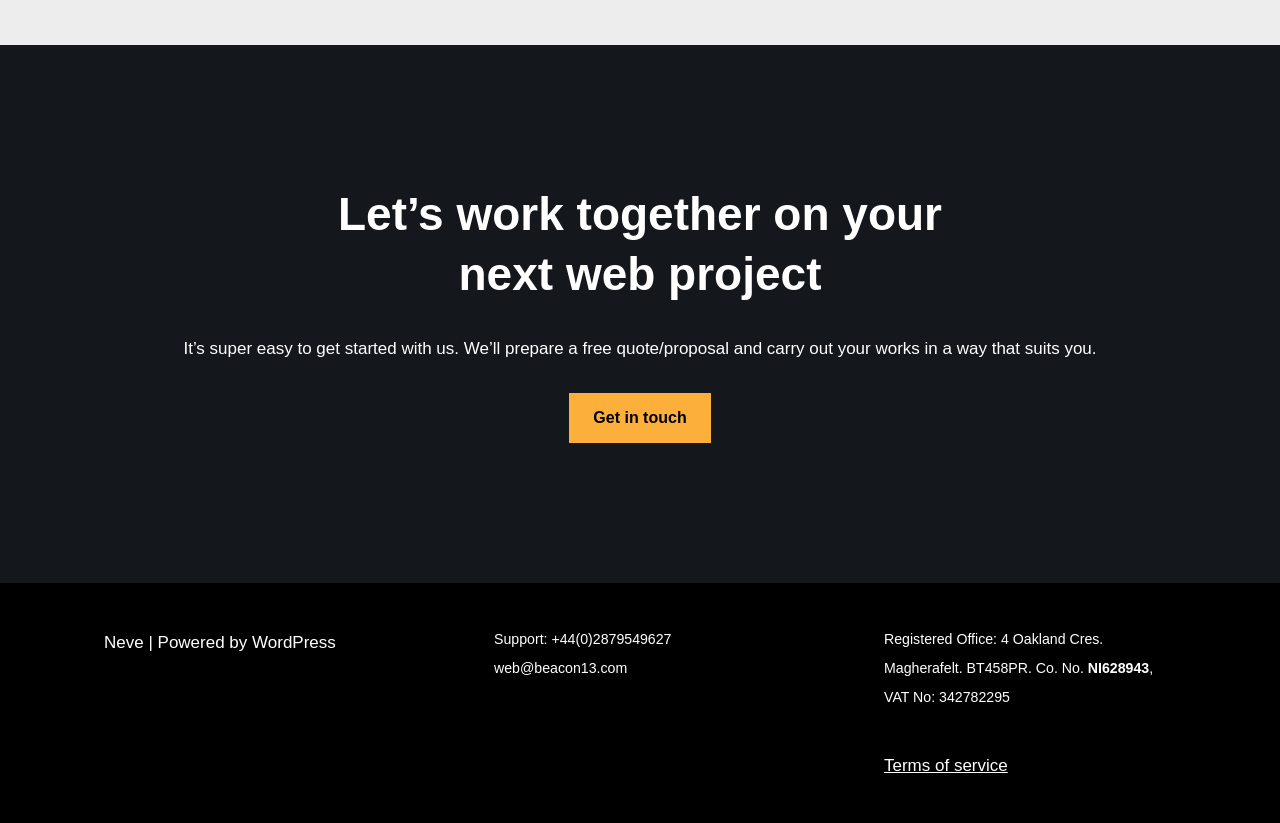Answer the question below with a single word or a brief phrase: 
What is the company's email address?

web@beacon13.com